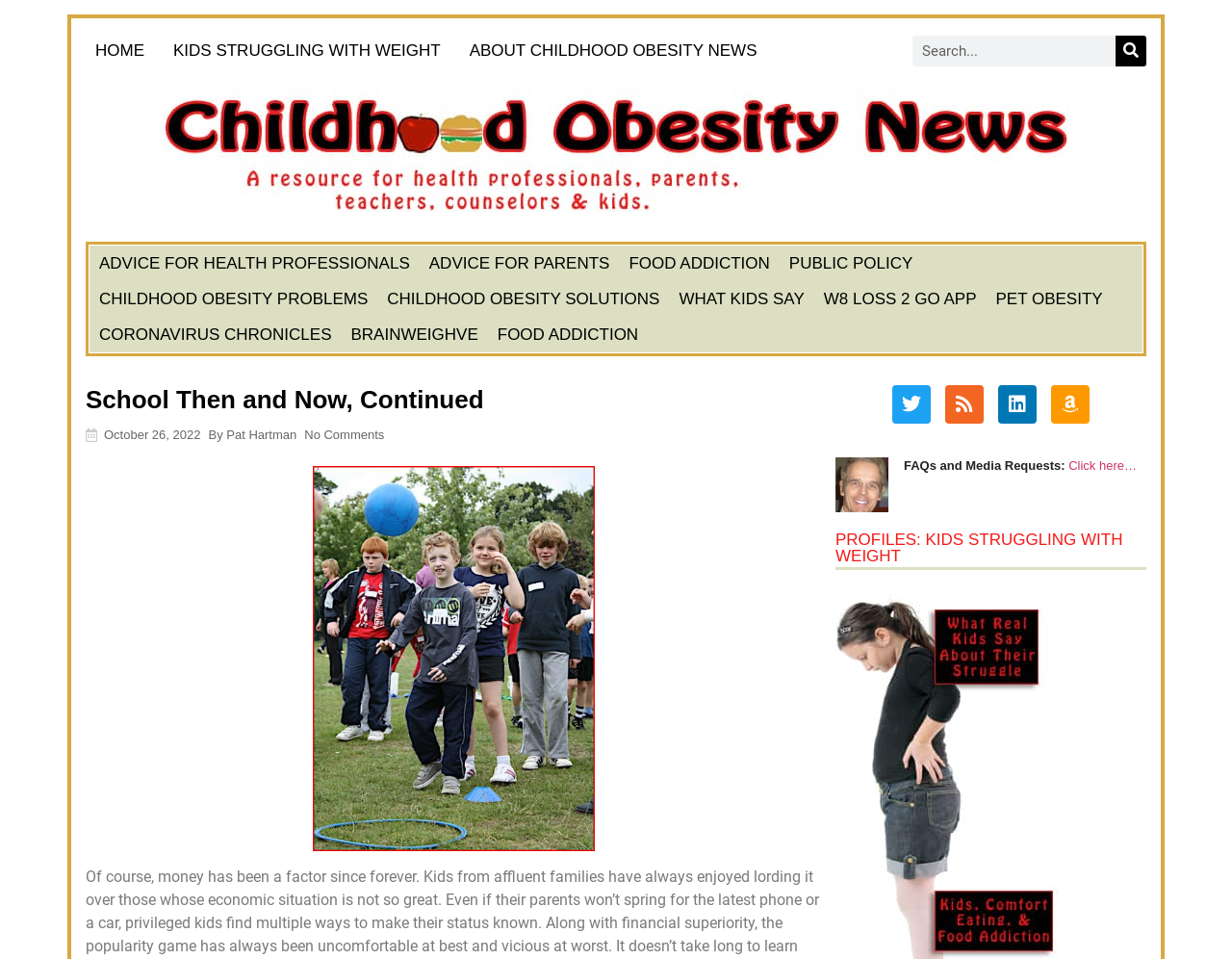Indicate the bounding box coordinates of the clickable region to achieve the following instruction: "Search for a topic."

[0.74, 0.037, 0.93, 0.069]